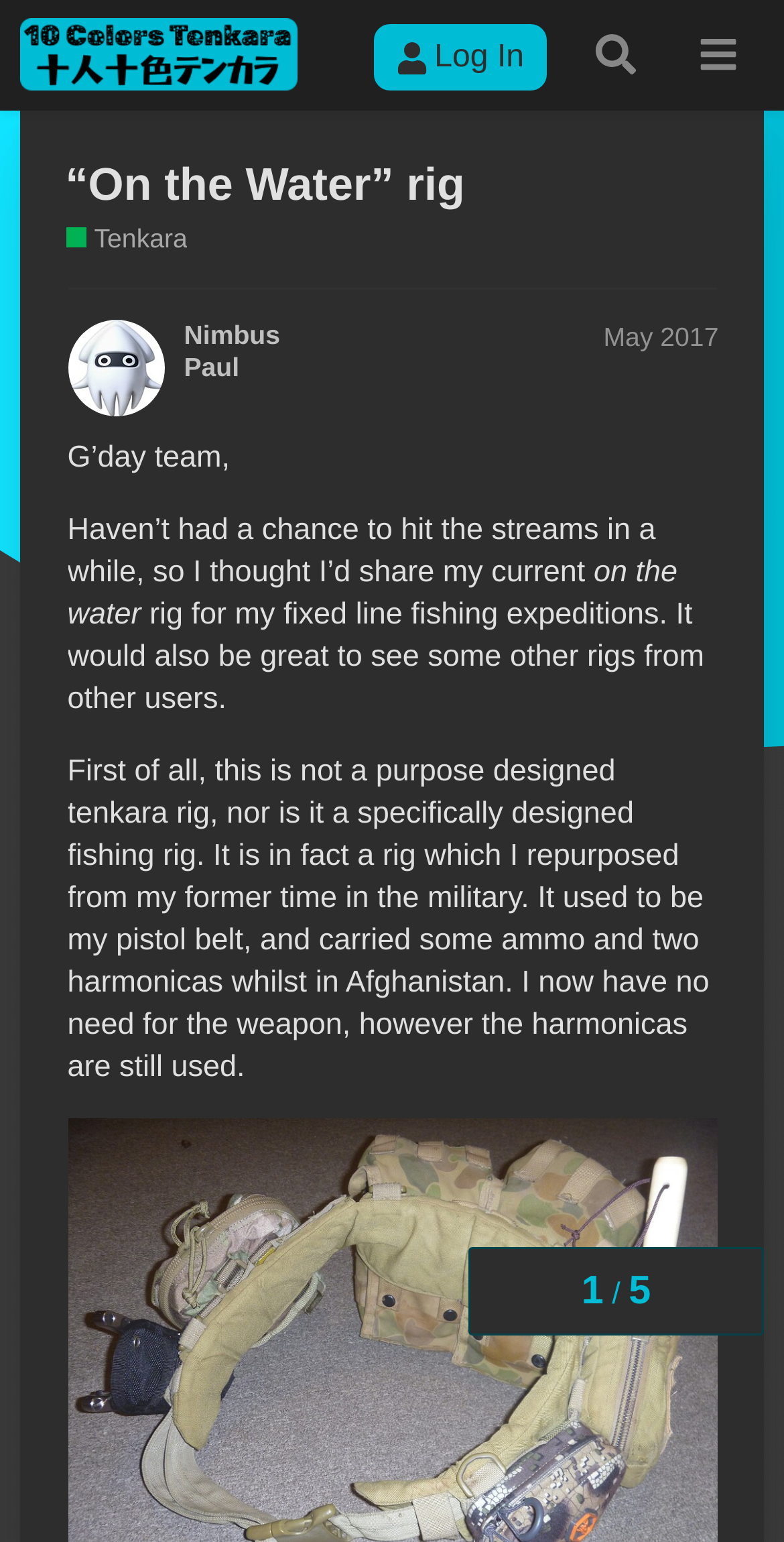Please identify the bounding box coordinates of the element I should click to complete this instruction: 'Search for something'. The coordinates should be given as four float numbers between 0 and 1, like this: [left, top, right, bottom].

[0.728, 0.006, 0.845, 0.066]